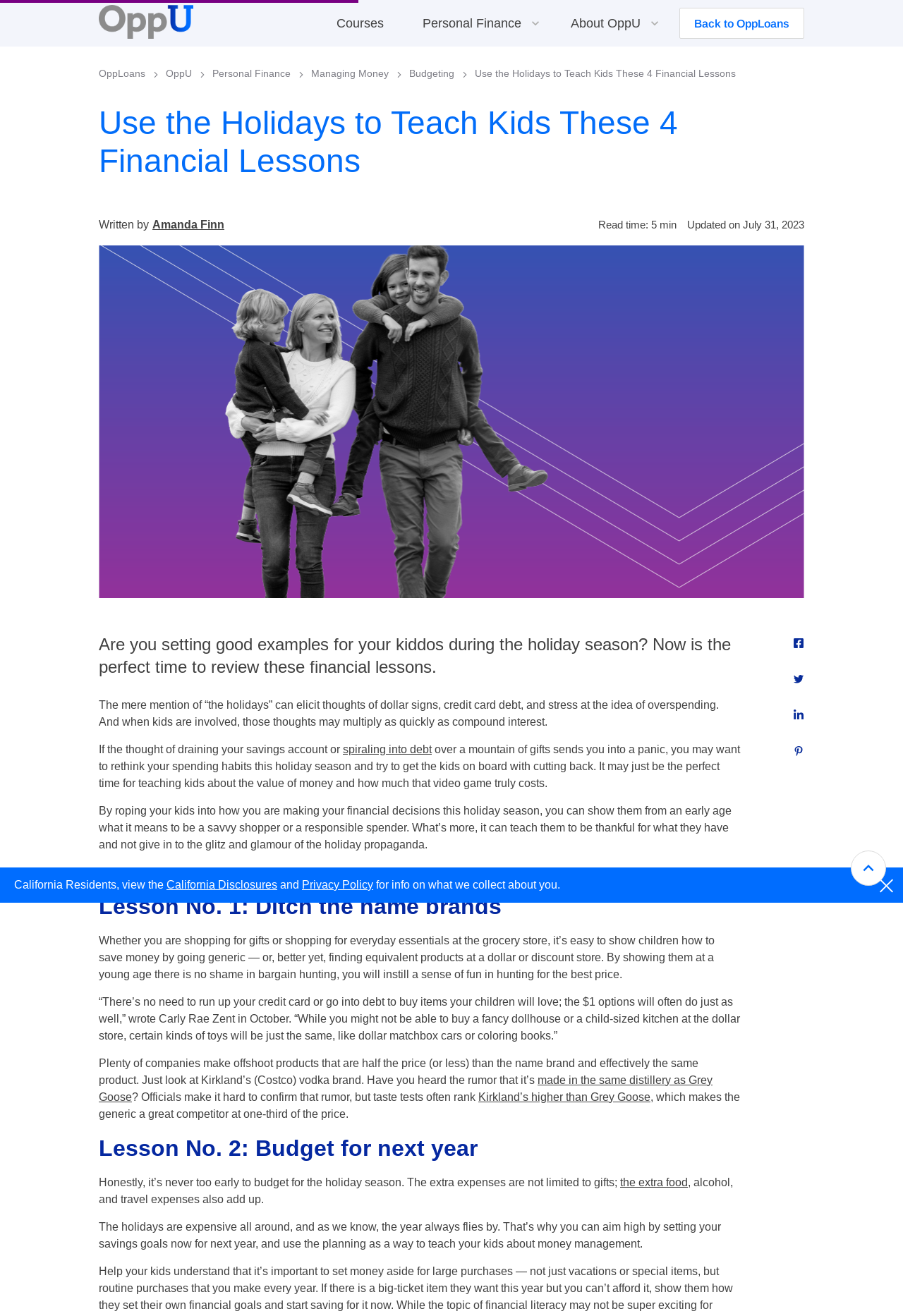Determine the bounding box for the described HTML element: "the extra food". Ensure the coordinates are four float numbers between 0 and 1 in the format [left, top, right, bottom].

[0.687, 0.913, 0.762, 0.922]